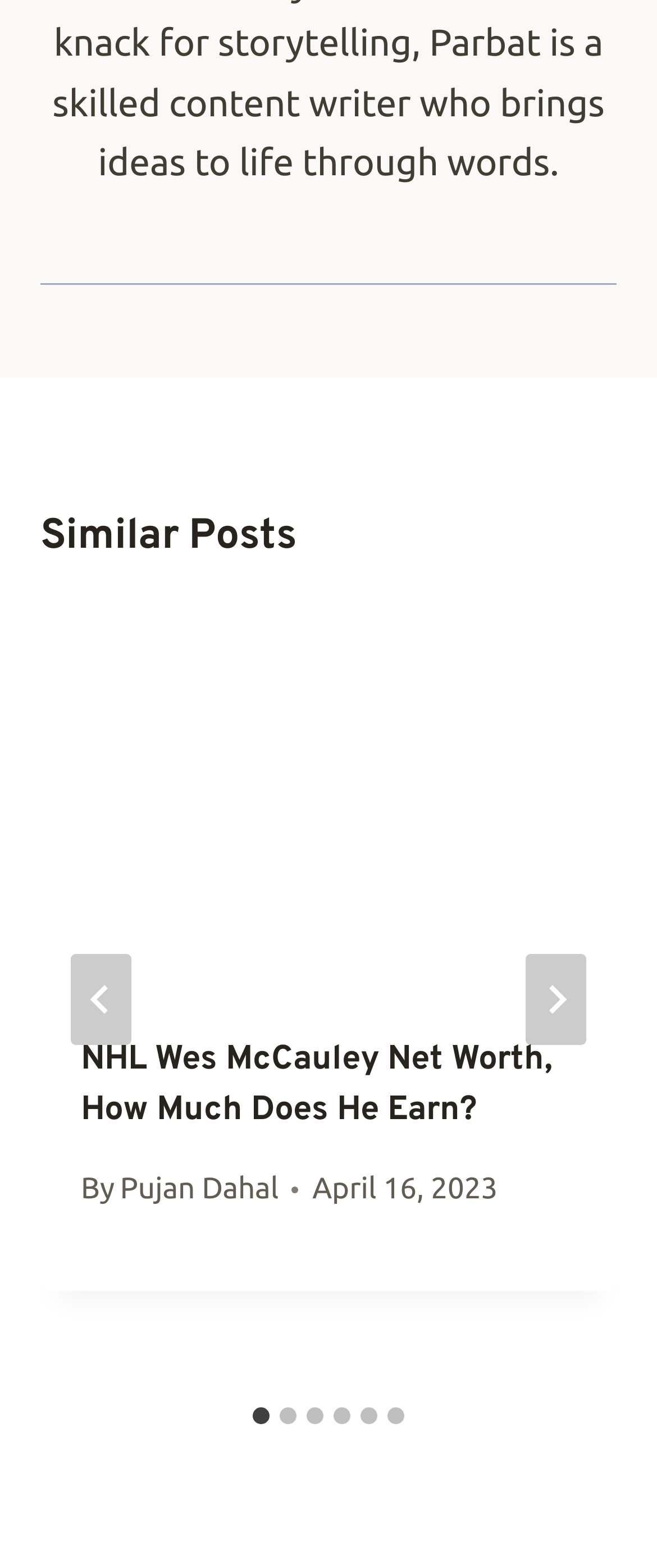Given the following UI element description: "aria-label="Next"", find the bounding box coordinates in the webpage screenshot.

[0.8, 0.609, 0.892, 0.667]